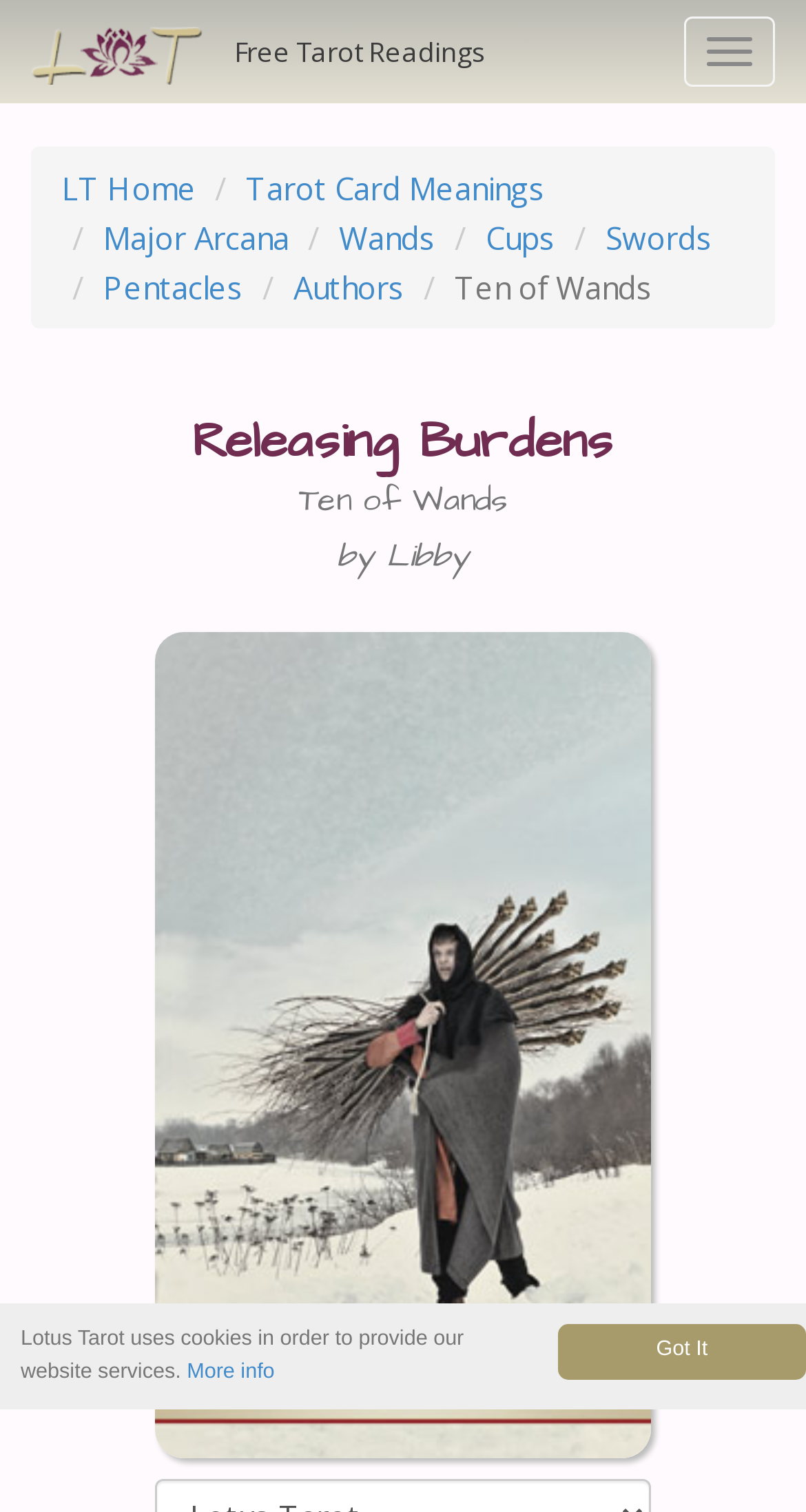What is the name of the tarot card being described?
Look at the image and respond with a one-word or short phrase answer.

Ten of Wands